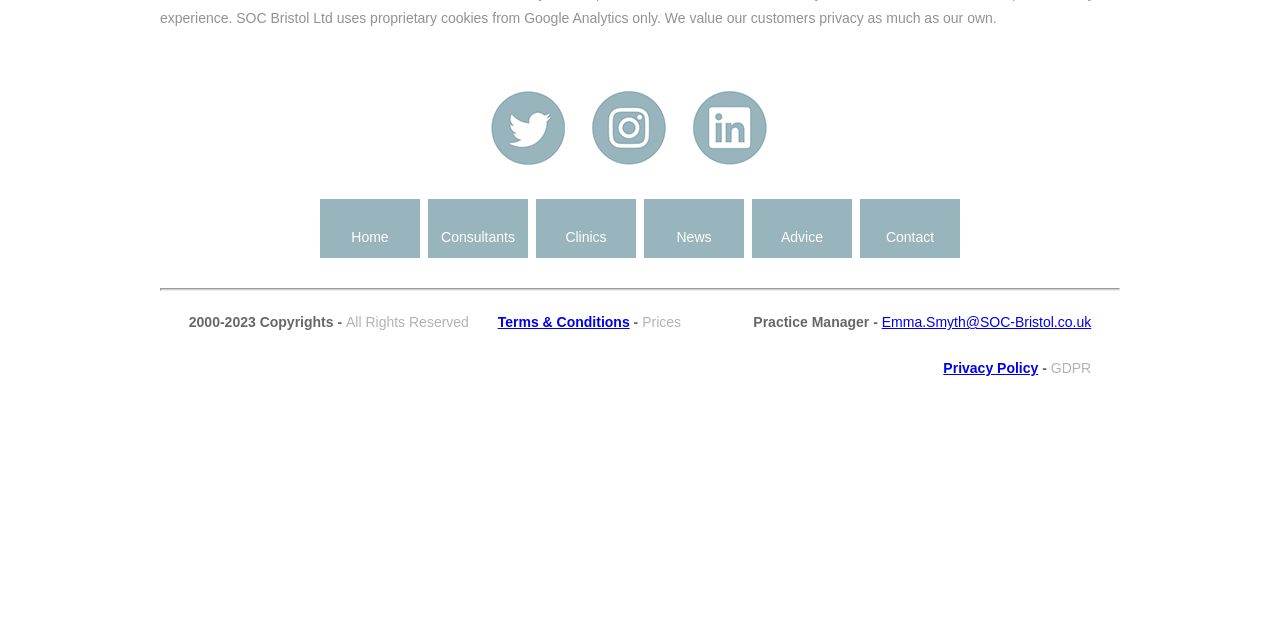Find the bounding box of the UI element described as follows: "Privacy Policy".

[0.737, 0.563, 0.811, 0.588]